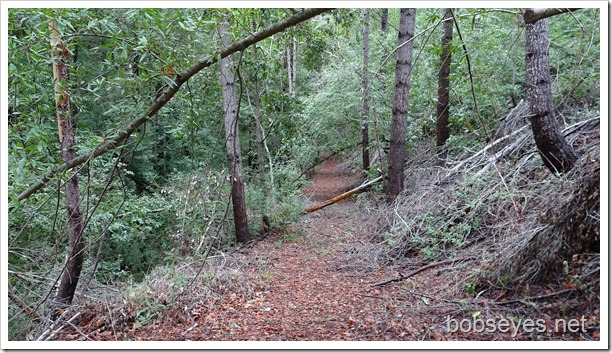Can you give a detailed response to the following question using the information from the image? What is covering the ground in the image?

According to the caption, 'The ground is blanketed with a layer of fallen leaves and twigs', which suggests that the ground is covered with a layer of natural debris.